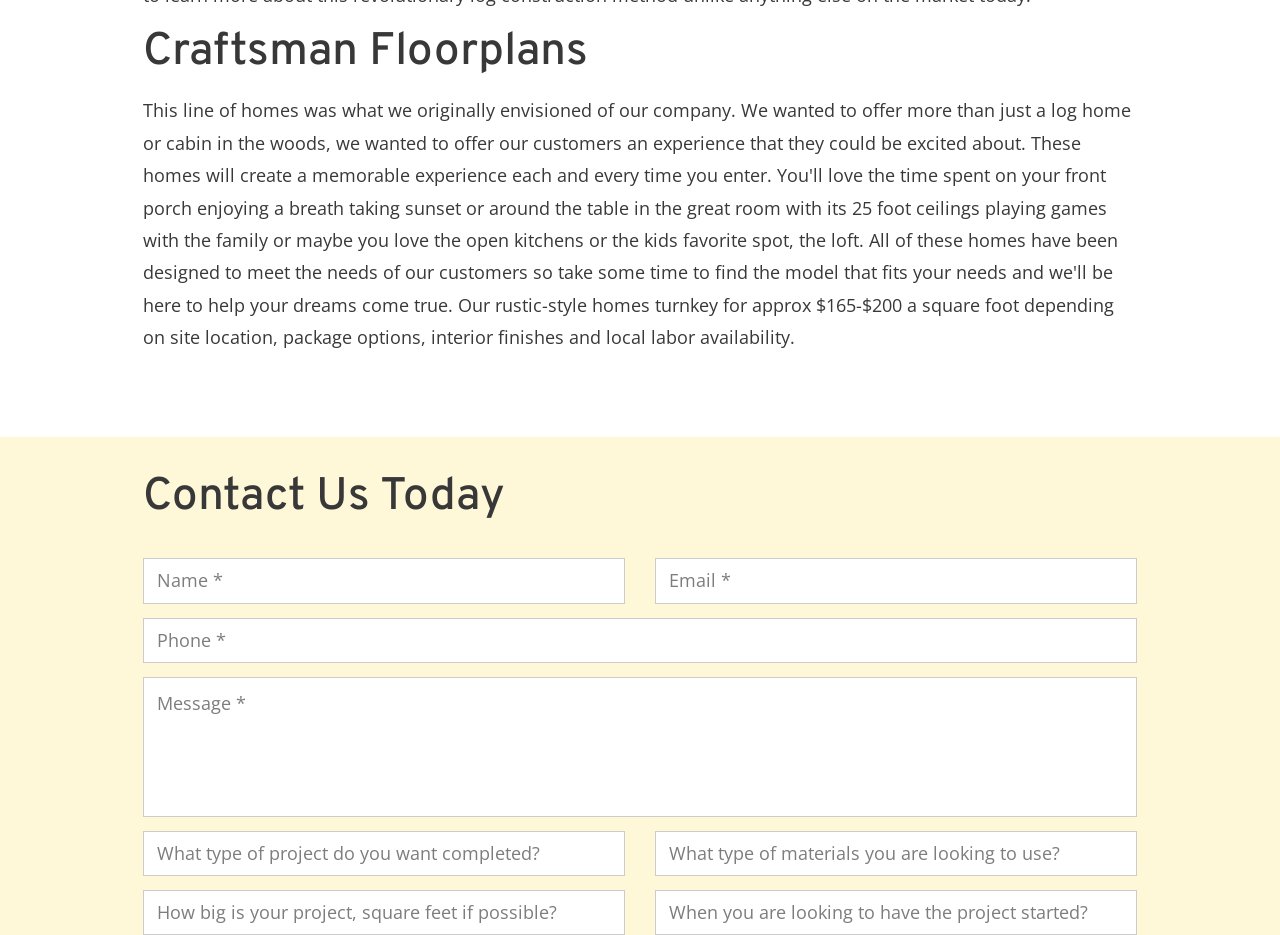Give a succinct answer to this question in a single word or phrase: 
What is the purpose of the form on this webpage?

Contact Us